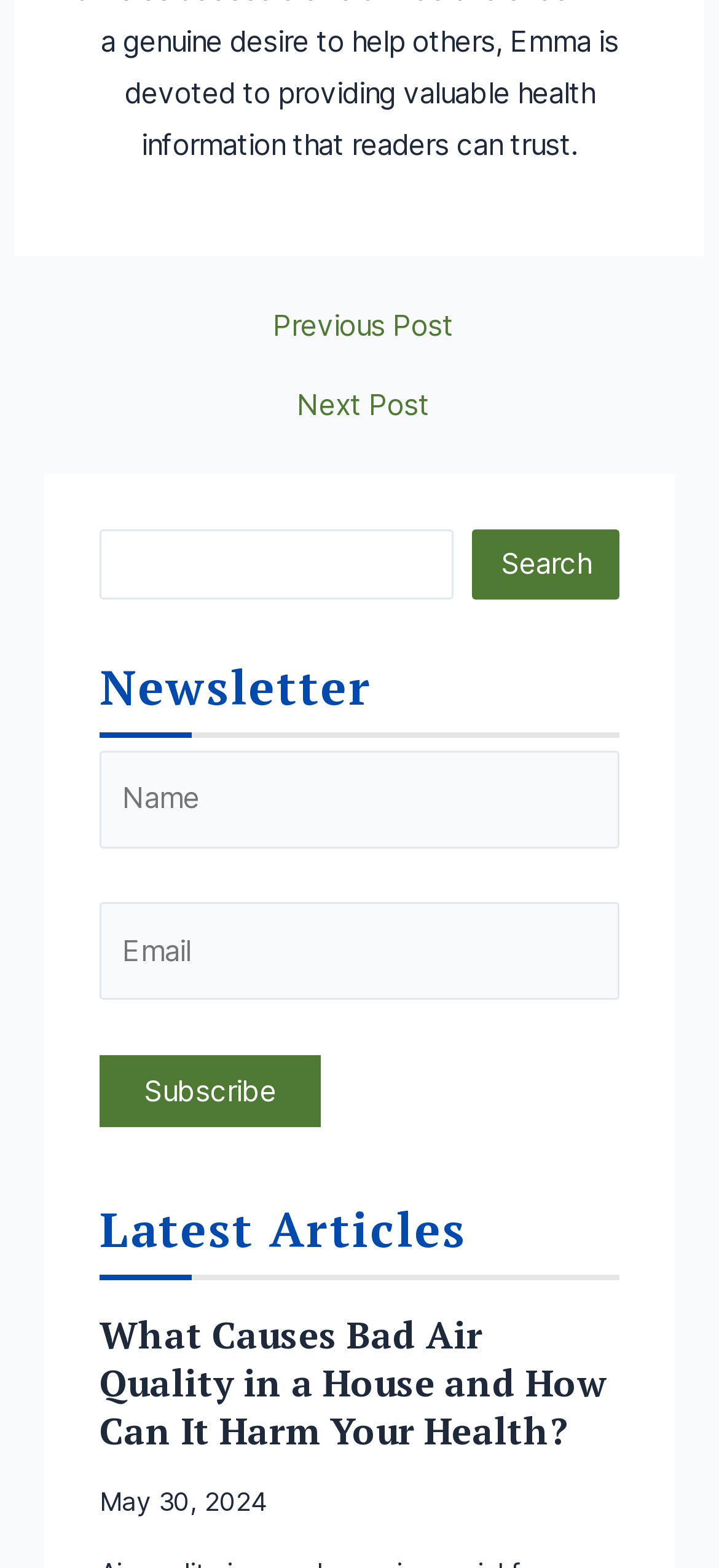What is the purpose of the search box?
Please respond to the question with a detailed and thorough explanation.

The search box is located in the navigation section, and it has a label 'Search' and a button with the same label. This suggests that the purpose of the search box is to allow users to search for something on the website.